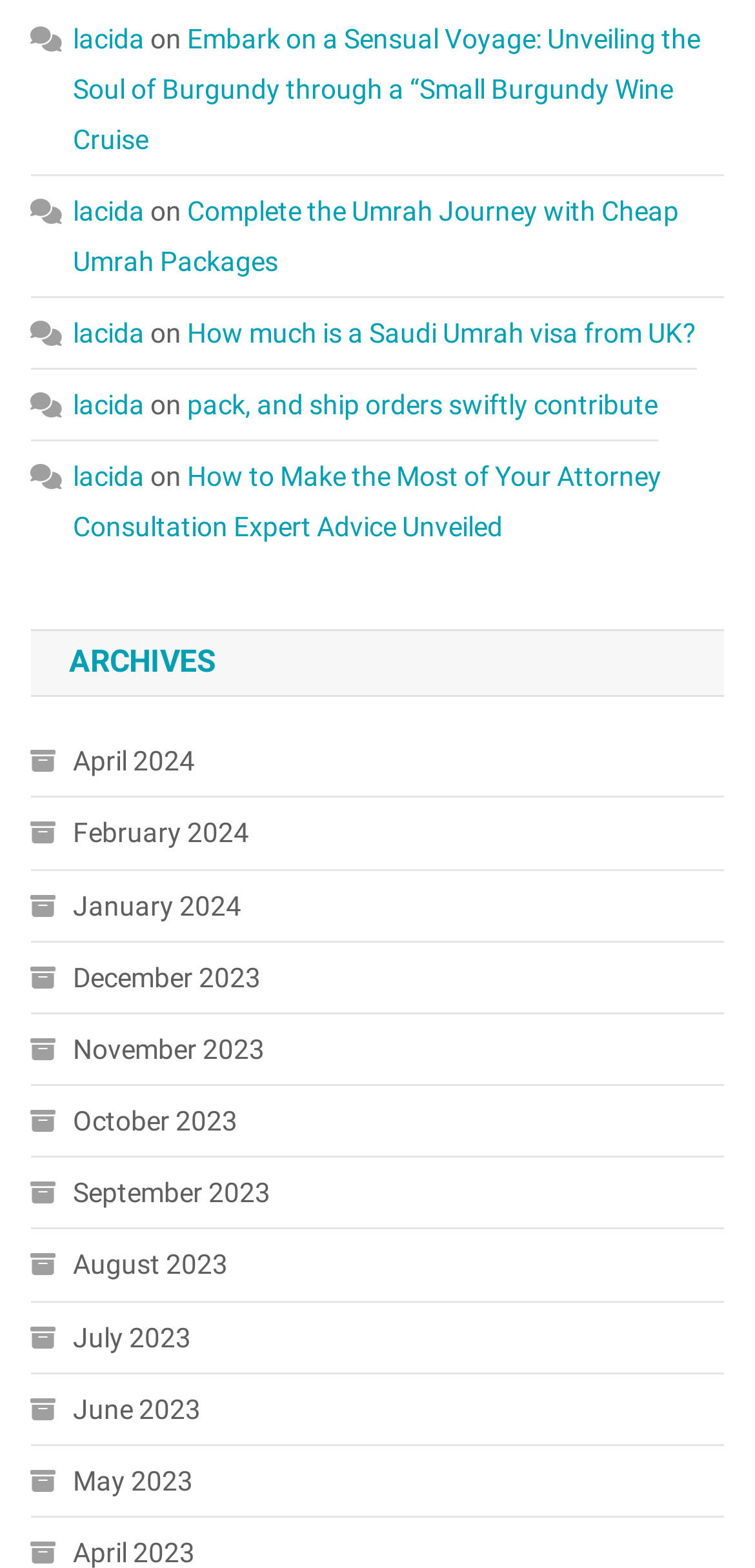What is the common prefix of the archive links?
Carefully analyze the image and provide a thorough answer to the question.

I looked at the link elements under the 'ARCHIVES' heading element and found that each link element has a common prefix '' followed by the month and year.